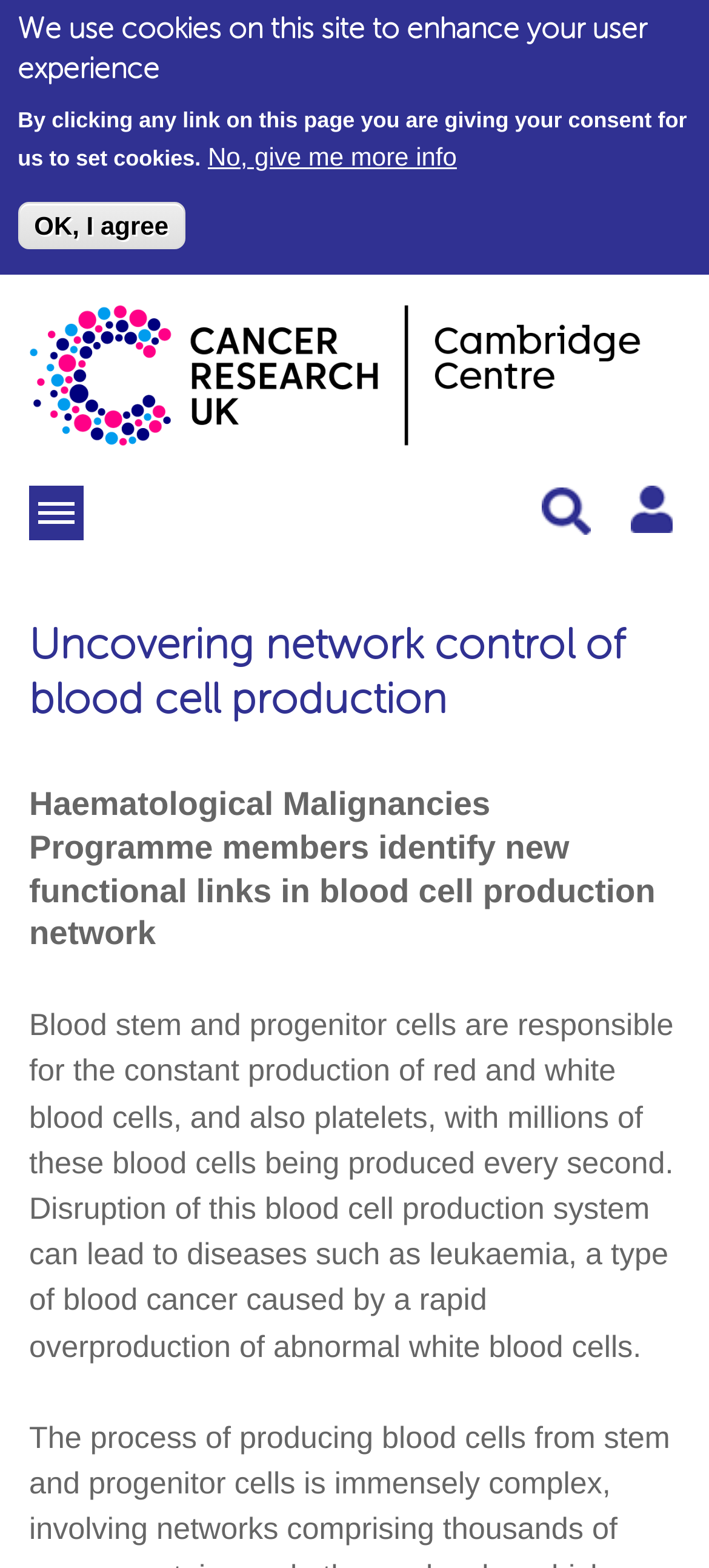Using the provided element description: "title="Log in or sign up"", determine the bounding box coordinates of the corresponding UI element in the screenshot.

[0.879, 0.311, 0.959, 0.347]